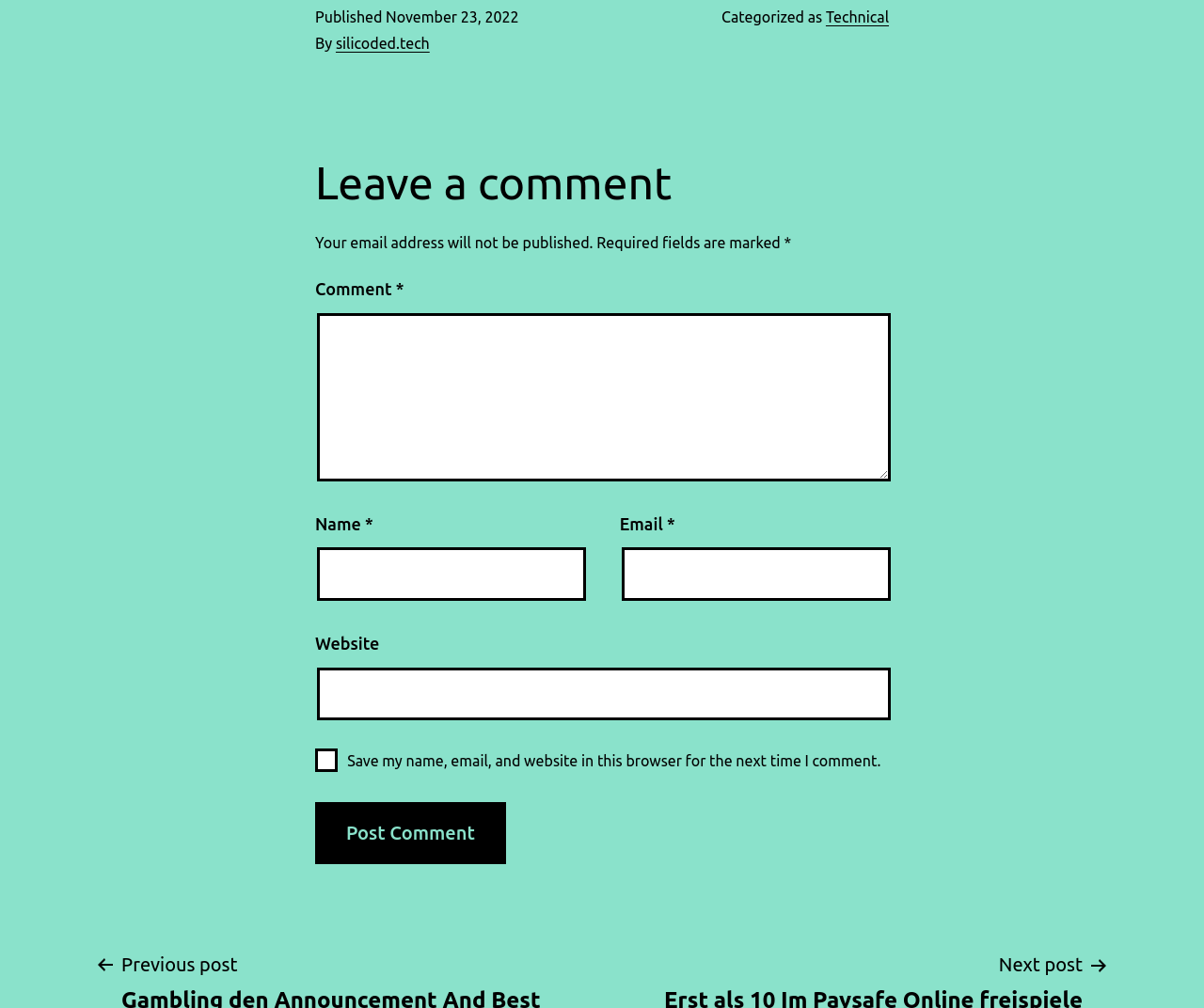What is the date of the article?
Refer to the image and provide a concise answer in one word or phrase.

November 23, 2022